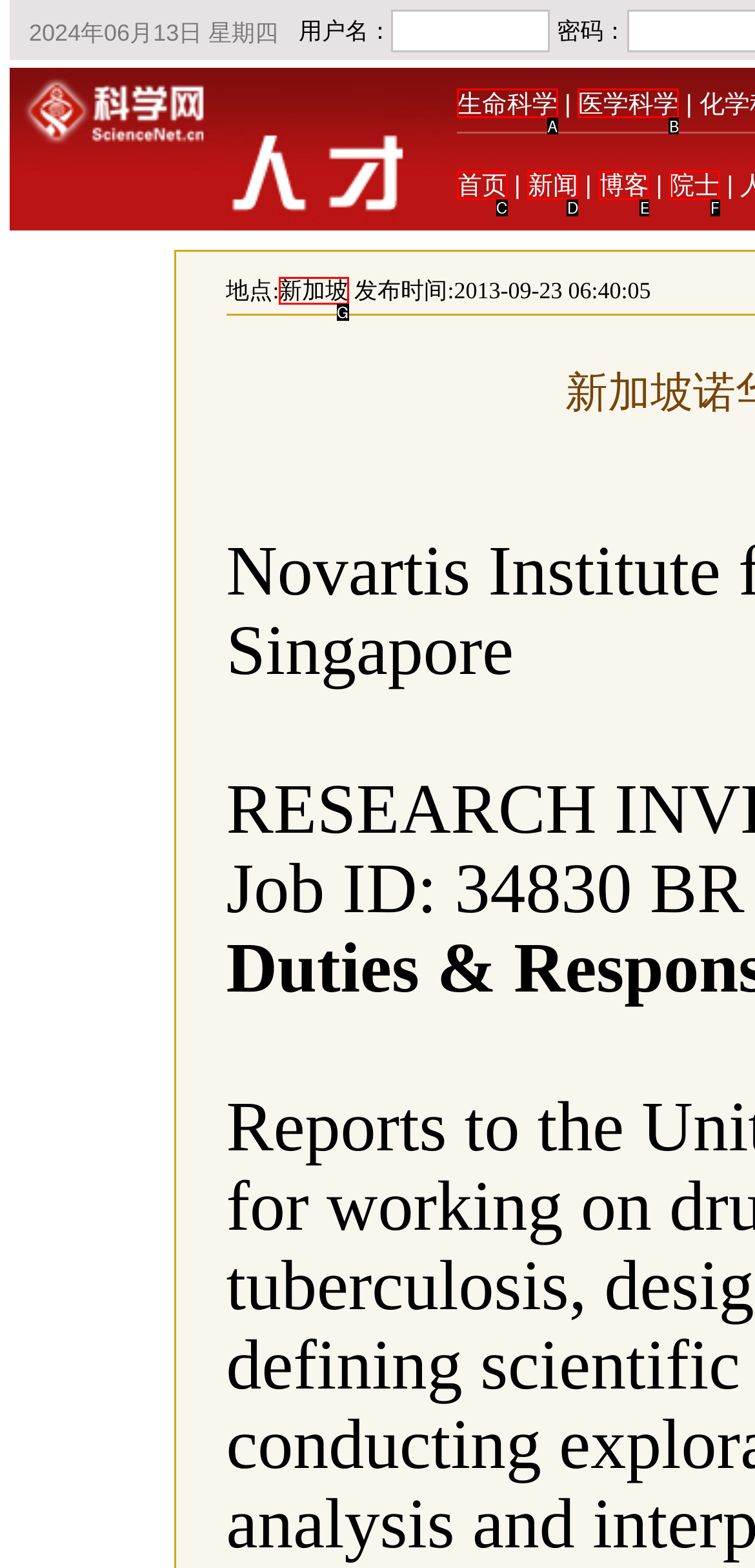Find the option that fits the given description: alt="WhatsApp" title="WhatsApp"
Answer with the letter representing the correct choice directly.

None